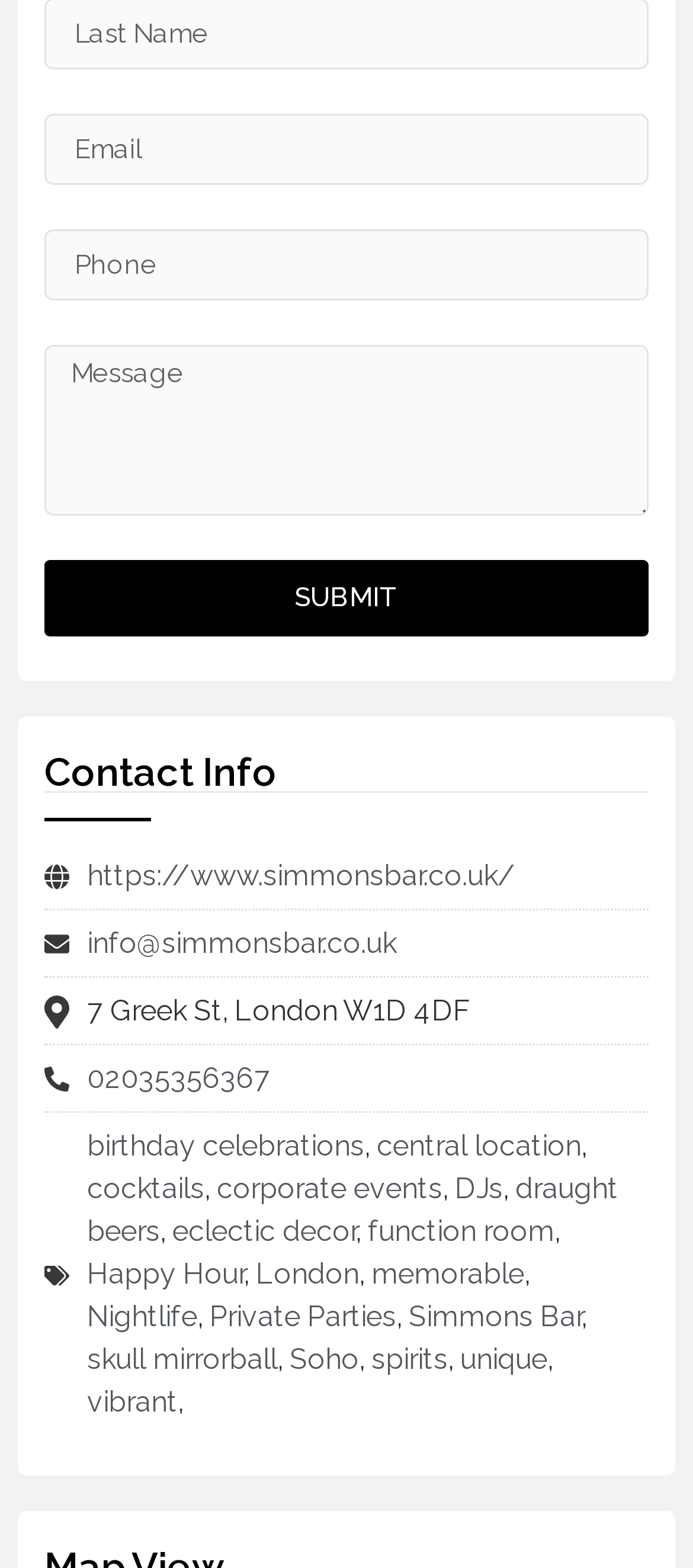Can you show the bounding box coordinates of the region to click on to complete the task described in the instruction: "Call 02035356367"?

[0.126, 0.677, 0.39, 0.699]